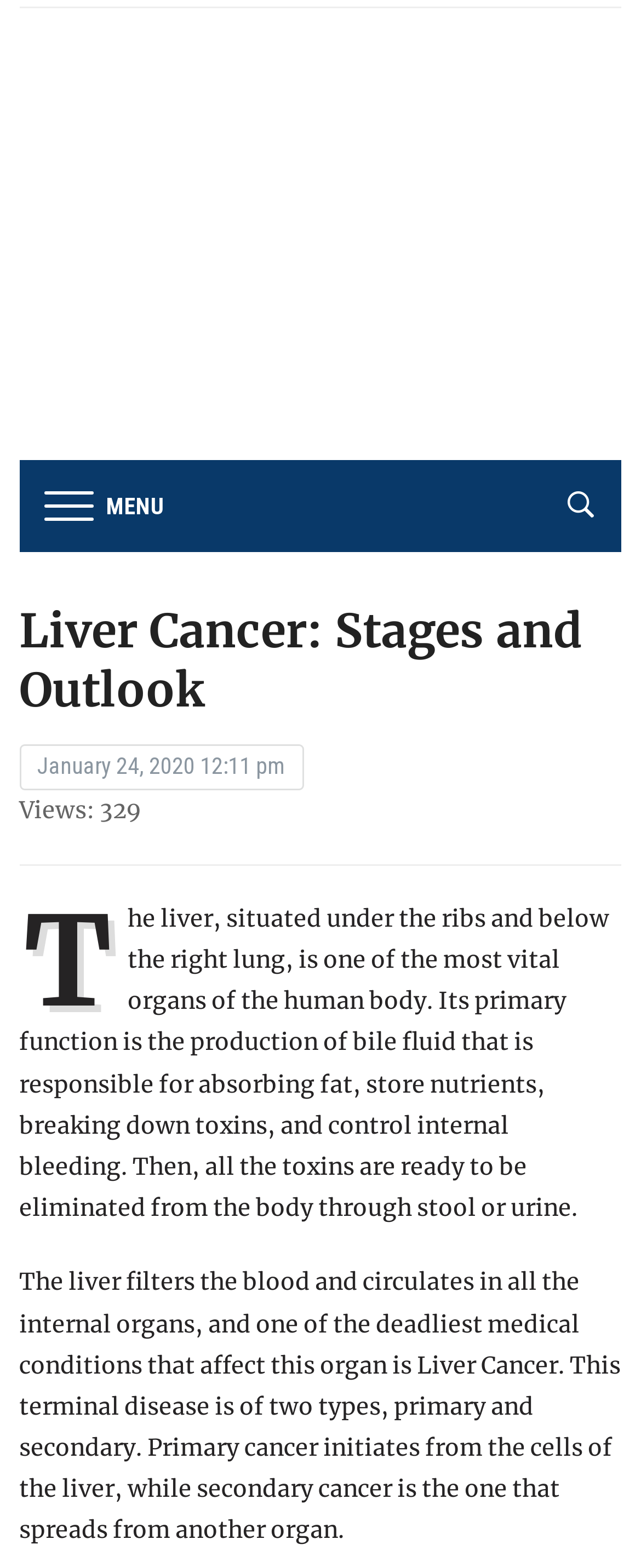Given the element description Menu, predict the bounding box coordinates for the UI element in the webpage screenshot. The format should be (top-left x, top-left y, bottom-right x, bottom-right y), and the values should be between 0 and 1.

[0.068, 0.309, 0.258, 0.336]